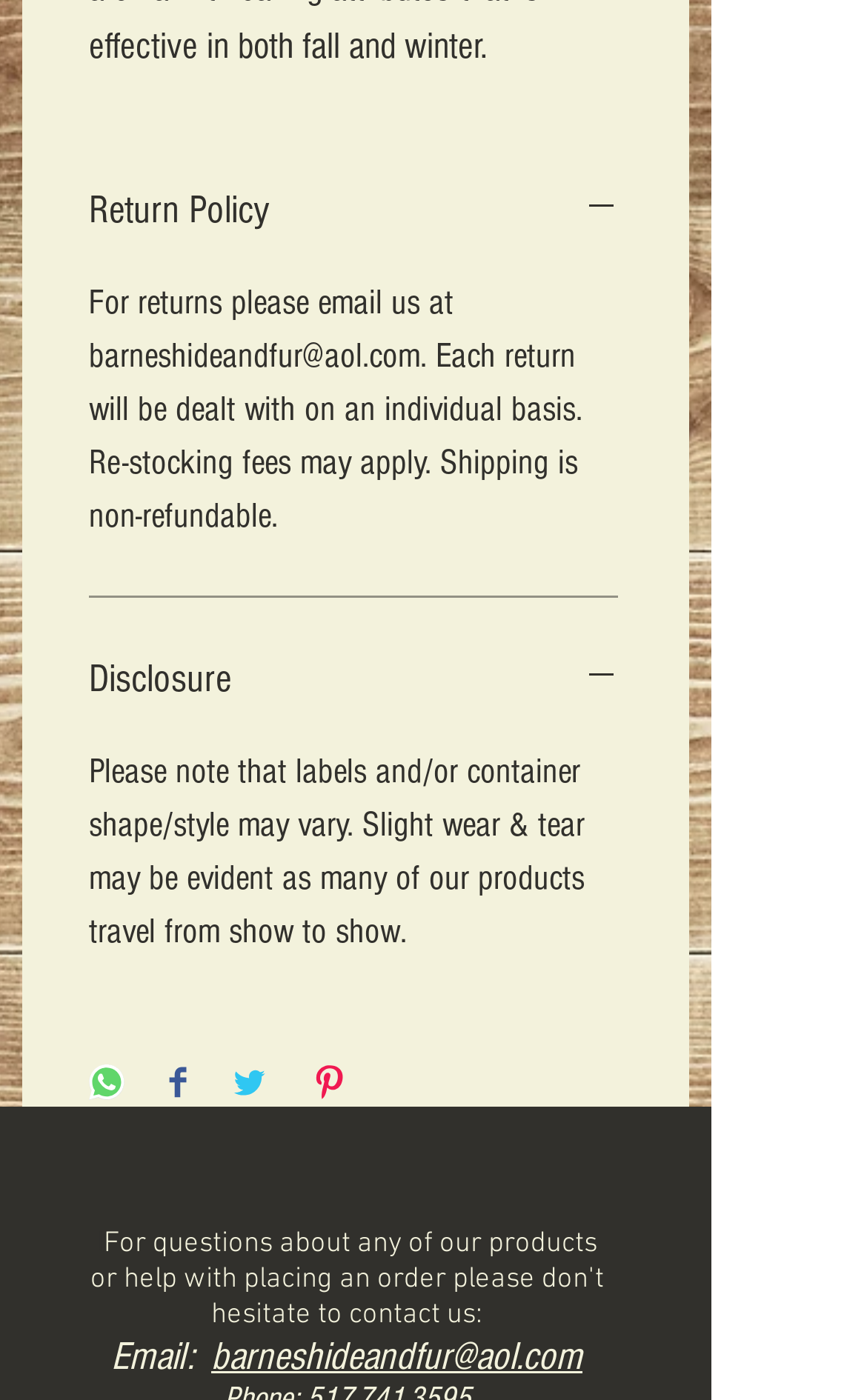Is shipping refundable?
Using the image as a reference, answer with just one word or a short phrase.

No